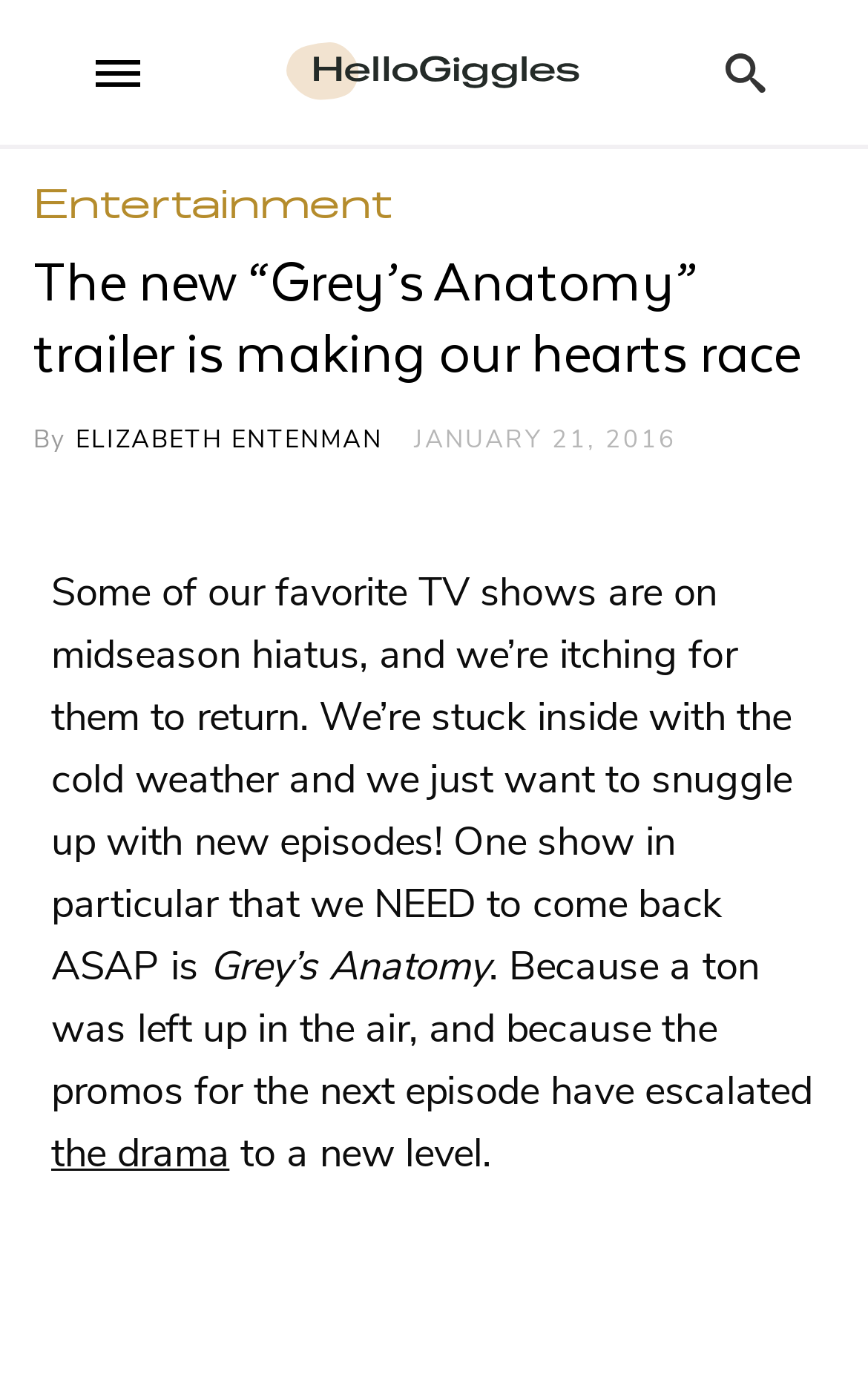Calculate the bounding box coordinates of the UI element given the description: "the drama".

[0.059, 0.814, 0.264, 0.852]